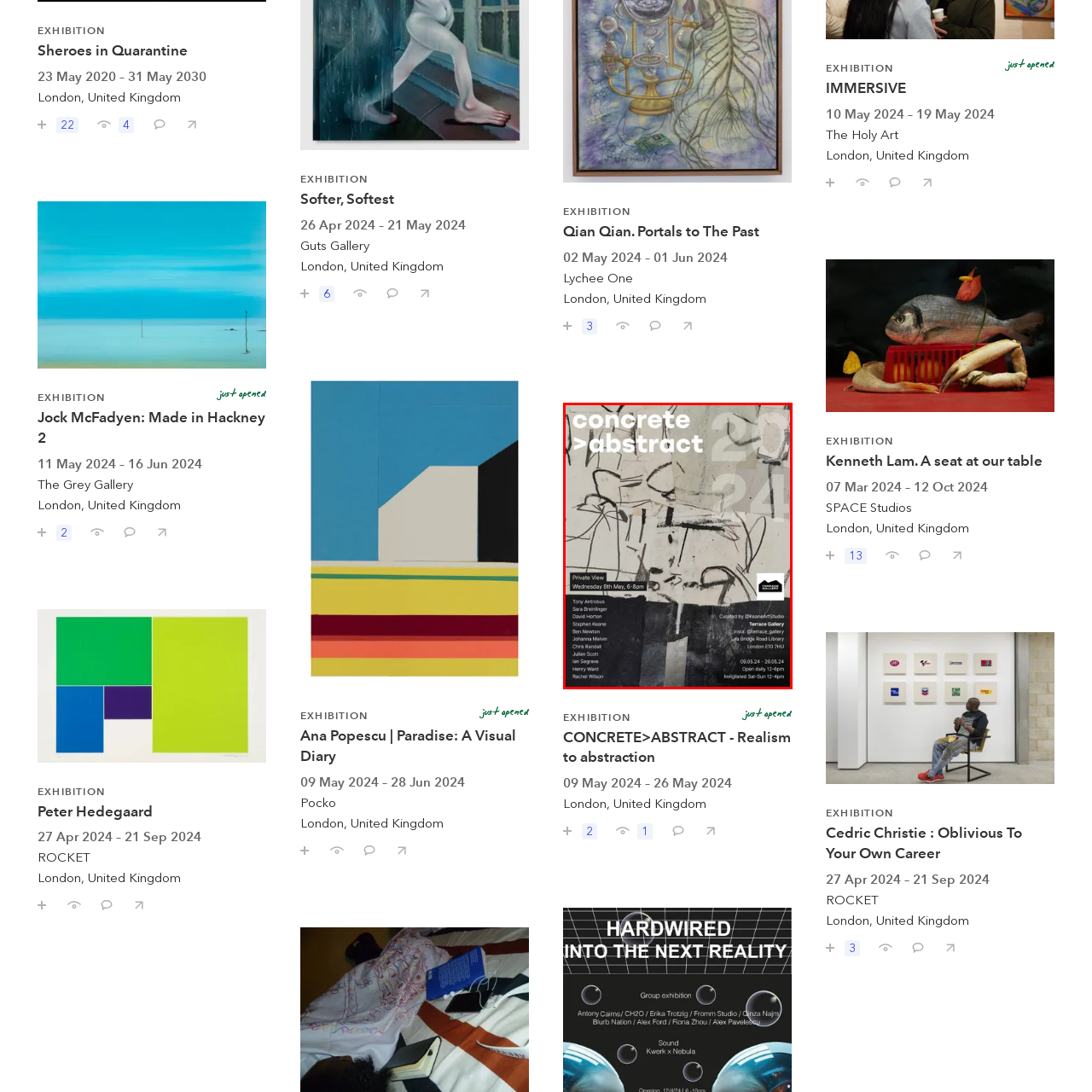Offer a detailed explanation of the image encased within the red boundary.

The image is a promotional poster for the exhibition titled "CONCRETE>ABSTRACT - Realism to Abstraction." Scheduled to be held from May 9, 2024, to May 26, 2024, at the Terrace Gallery in London, this event features a private viewing on May 8, from 6 PM to 8 PM. The exhibition showcases the works of various artists, including Tony Antrobus, Sara Breininger, David Horton, Stephen Keane, Ben Newen, Johanna Melvin, Chris Randall, Julian Scott, Ian Sargeant, Henry Wray, and Rachel Wilson. The artistic theme explores the transition from realism to abstraction in contemporary art, inviting viewers to engage with the dynamic qualities of the medium. The gallery's opening hours are noted as being from 12 PM to 4 PM on weekends, with the installation inviting a diverse audience to appreciate the range of artistic expressions on display.